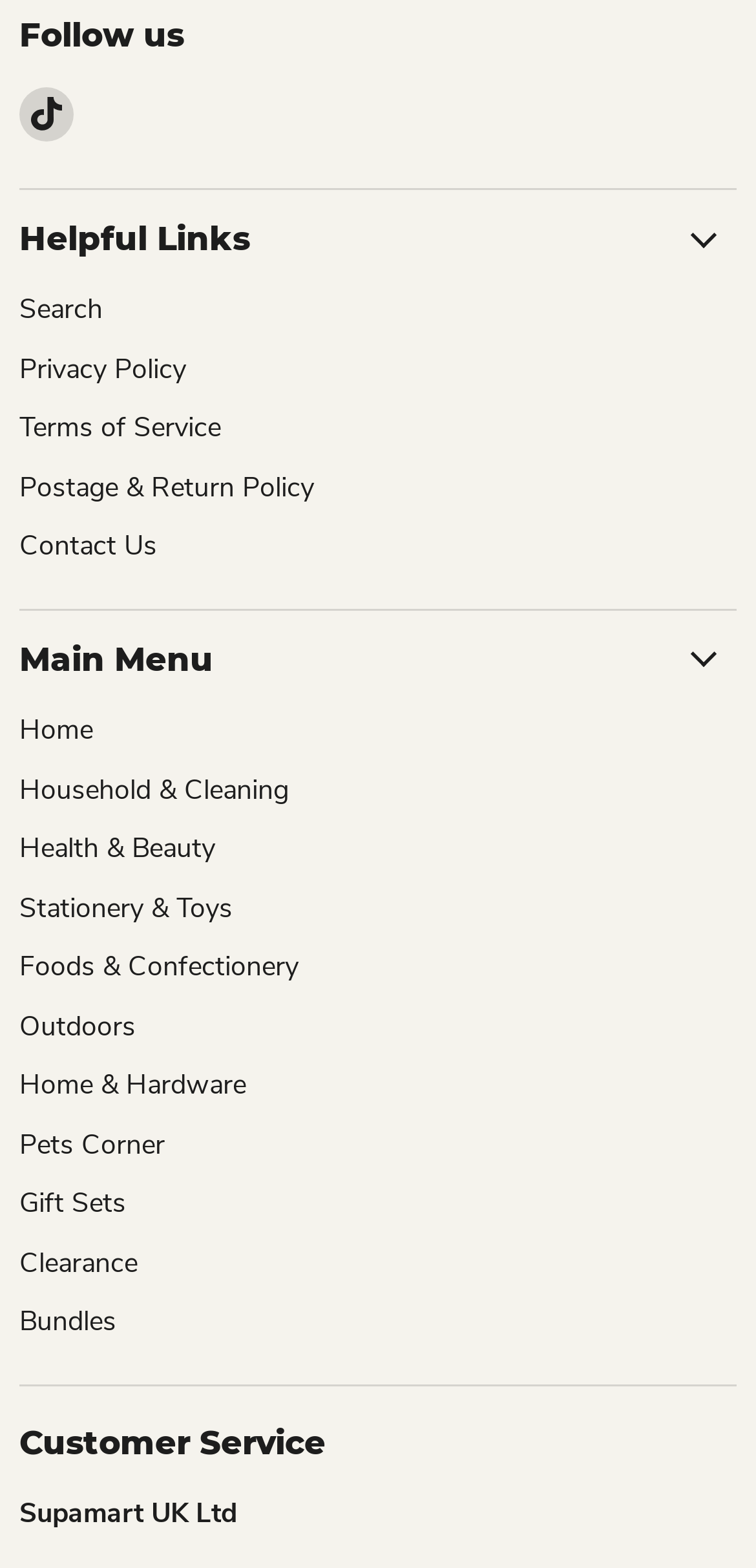How many links are there in the 'Main Menu' section?
Refer to the image and provide a thorough answer to the question.

The 'Main Menu' section includes links to 'Home', 'Household & Cleaning', 'Health & Beauty', 'Stationery & Toys', 'Foods & Confectionery', 'Outdoors', 'Home & Hardware', 'Pets Corner', 'Gift Sets', 'Clearance', and 'Bundles'. There are 11 links in total in the 'Main Menu' section.